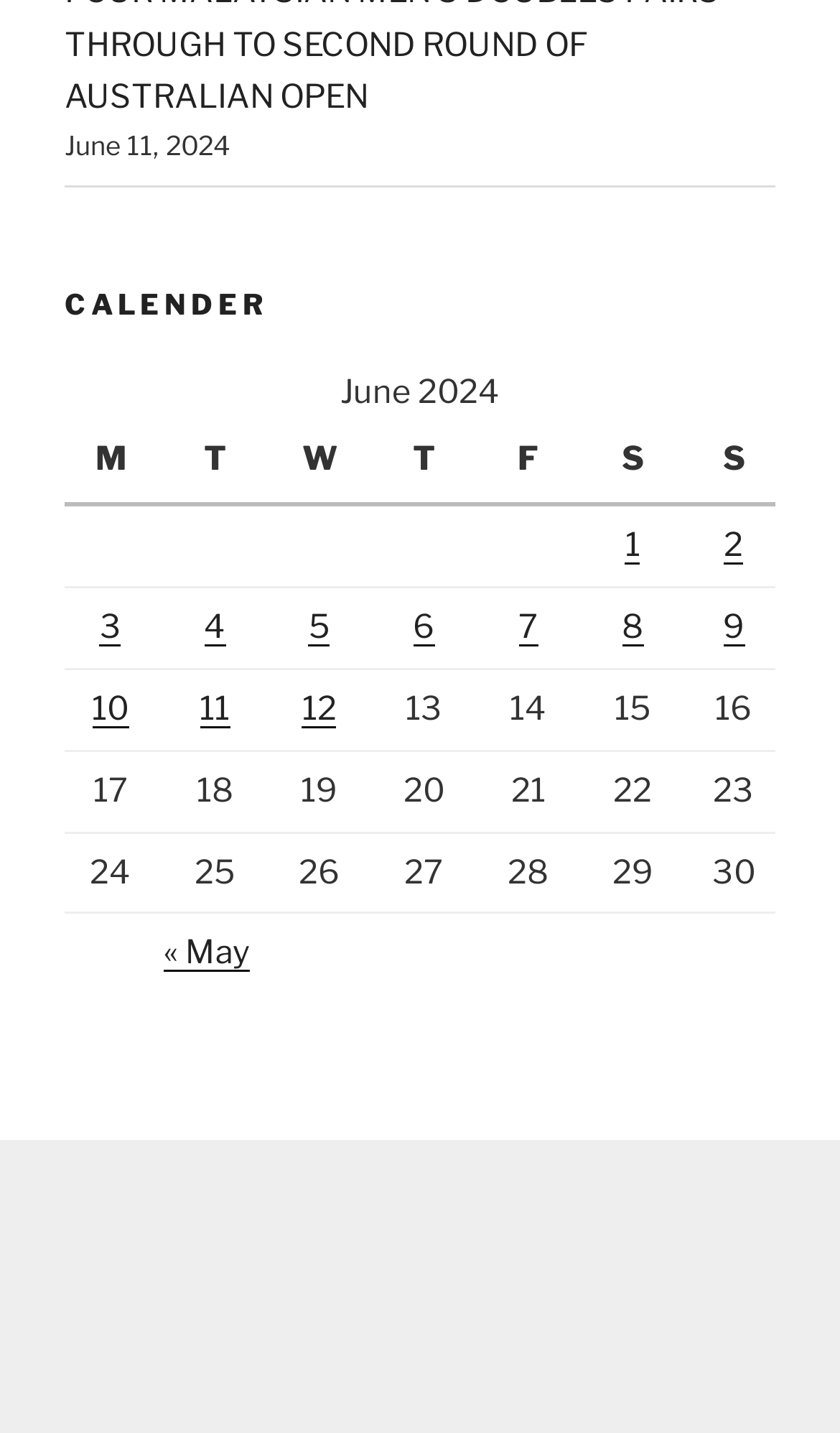Refer to the image and provide an in-depth answer to the question:
What is the date of the current day?

The static text 'June 11, 2024' at the top of the page indicates that the current day is June 11, 2024.